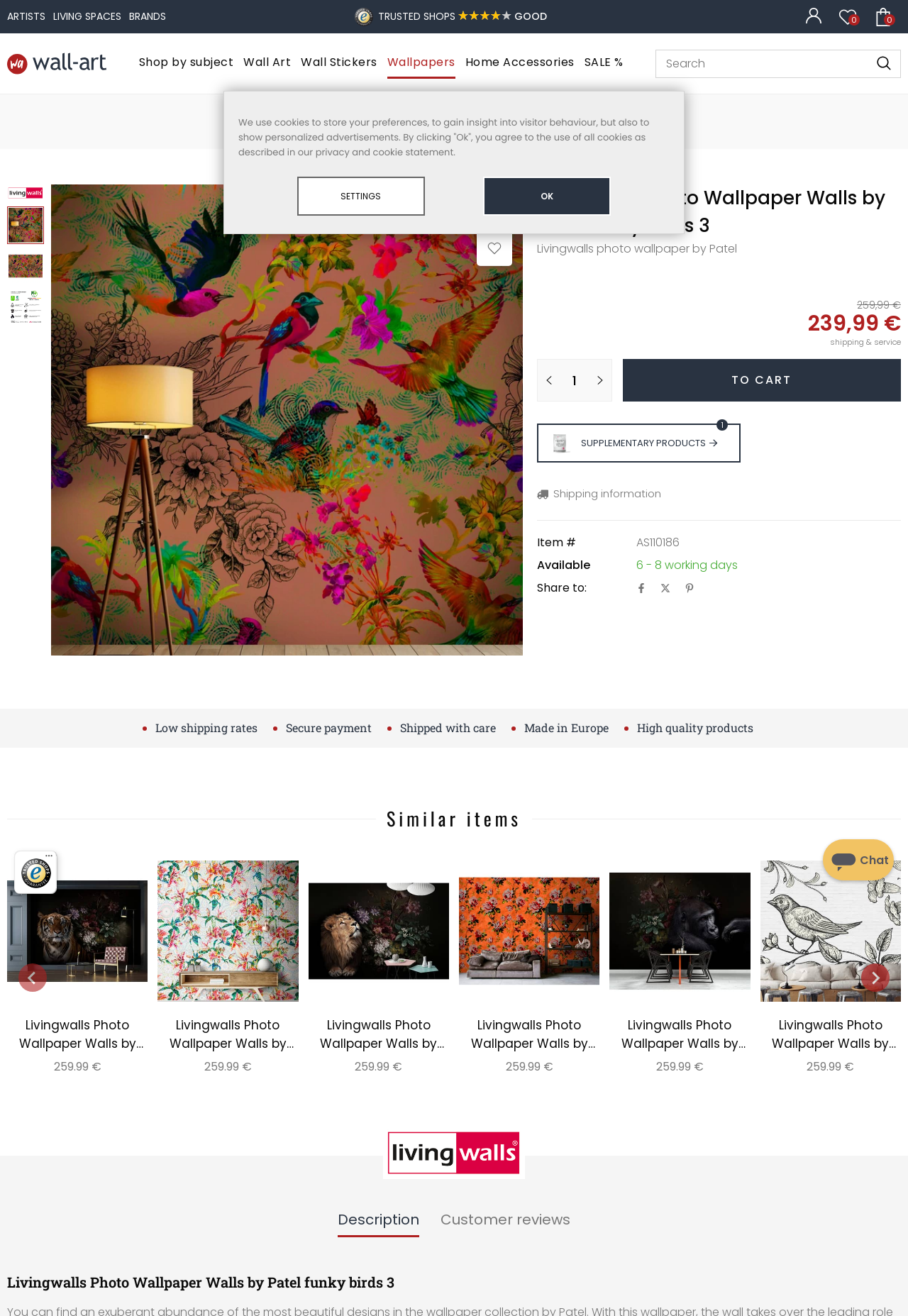Please locate the bounding box coordinates of the region I need to click to follow this instruction: "Shop by subject".

[0.153, 0.025, 0.257, 0.071]